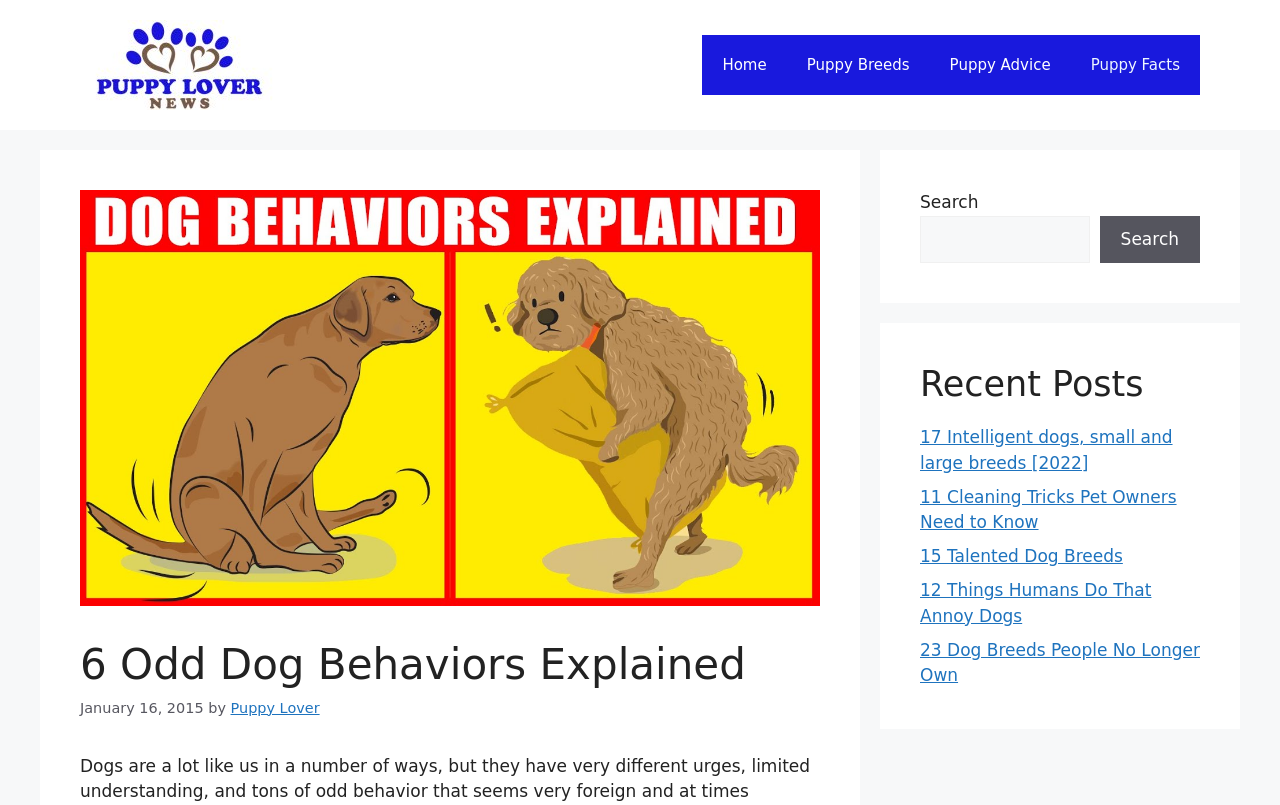What is the purpose of the search box?
Please ensure your answer is as detailed and informative as possible.

I inferred the answer by looking at the search box element, which is located in the complementary element at the top-right of the webpage. The search box has a label 'Search' and is accompanied by a button with the same label, indicating that it is used to search the website.